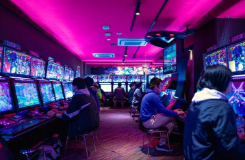What type of machines line the walls?
Please ensure your answer is as detailed and informative as possible.

The image shows rows of machines along the walls, which are illuminated and have colorful screens, indicating that they are arcade machines, providing an immersive gaming experience for the players.